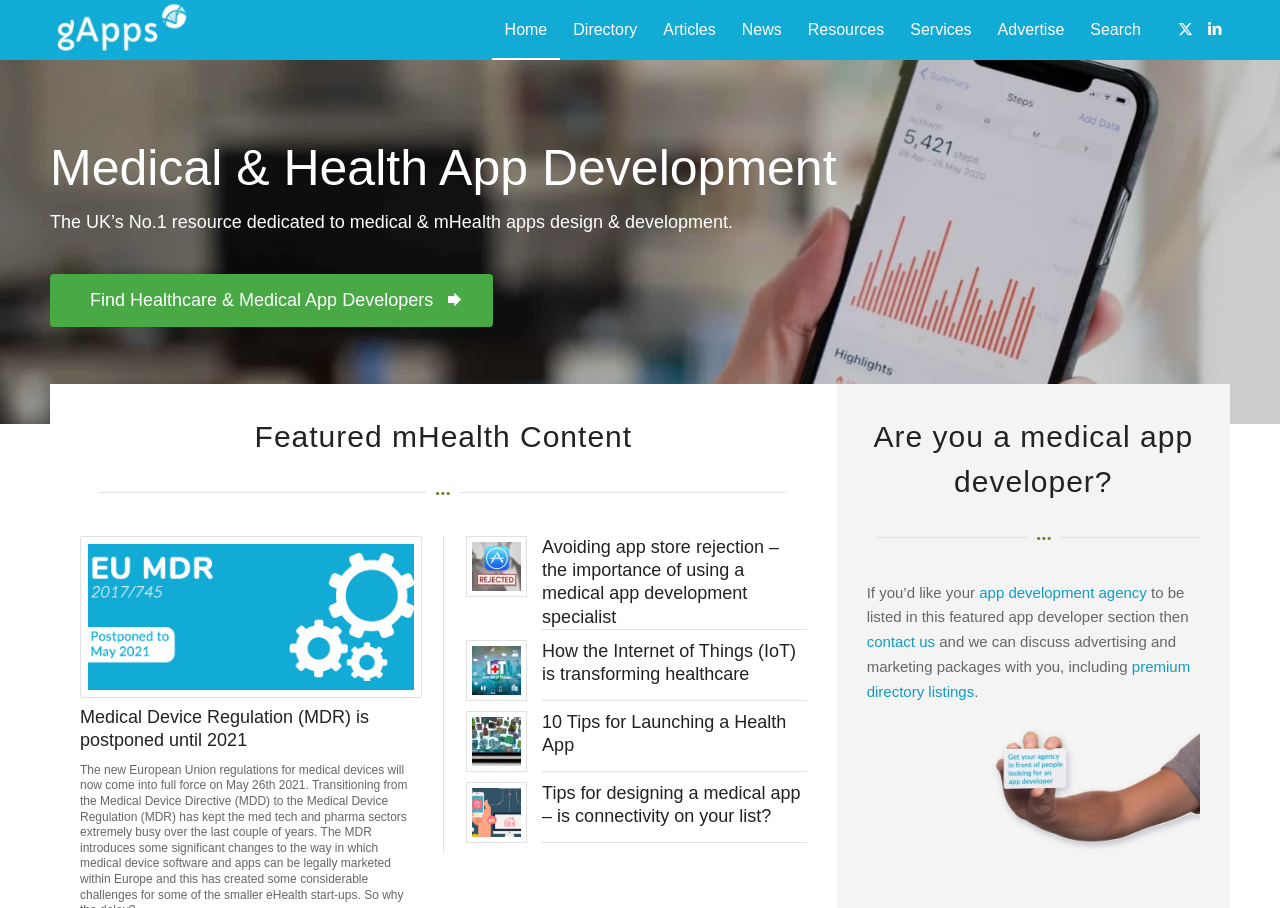Identify the bounding box for the UI element described as: "title="Mr. Crazyapple"". Ensure the coordinates are four float numbers between 0 and 1, formatted as [left, top, right, bottom].

None